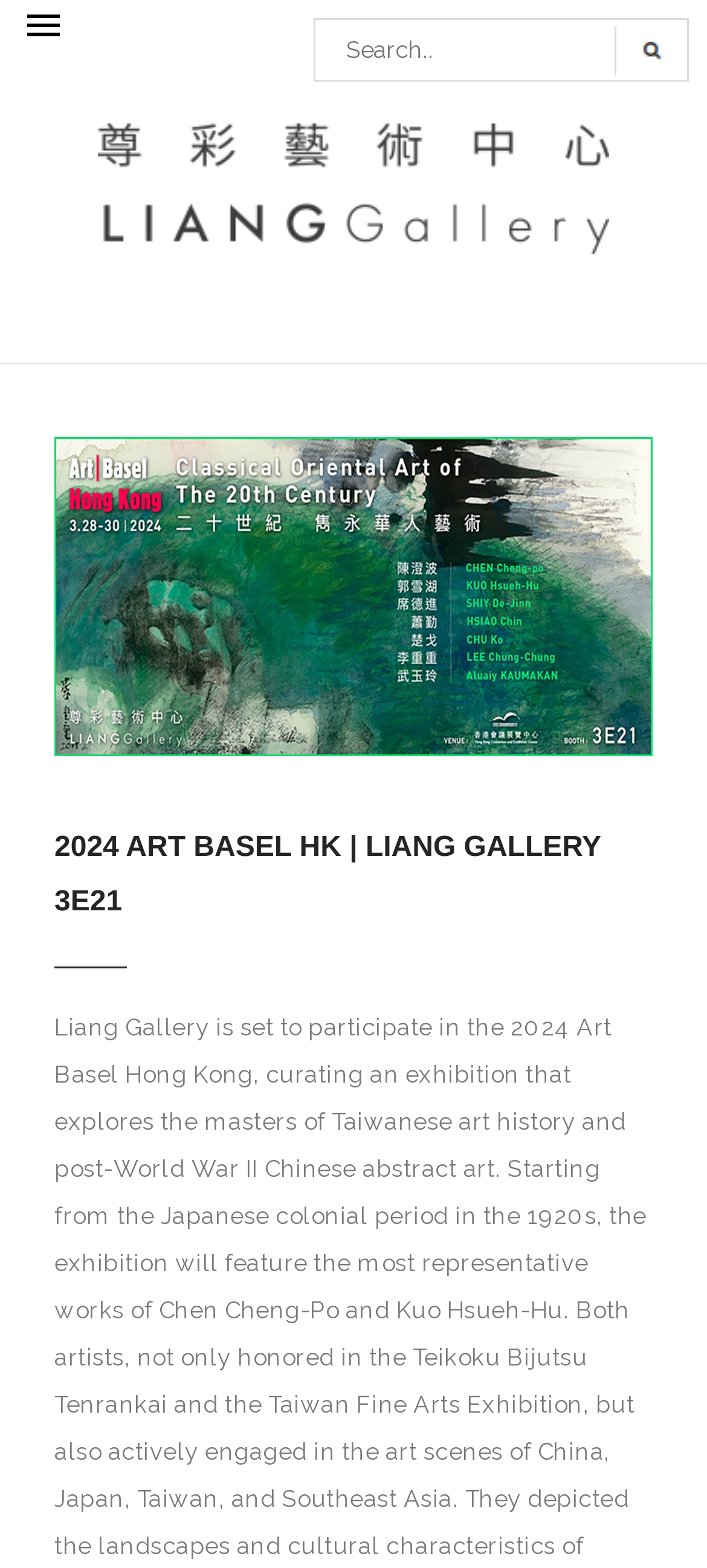Using the information in the image, give a detailed answer to the following question: What is the event featured on the webpage?

Based on the image and heading on the webpage, it appears to be promoting an event called '2024 ART BASEL HK' at LIANG GALLERY 3E21.